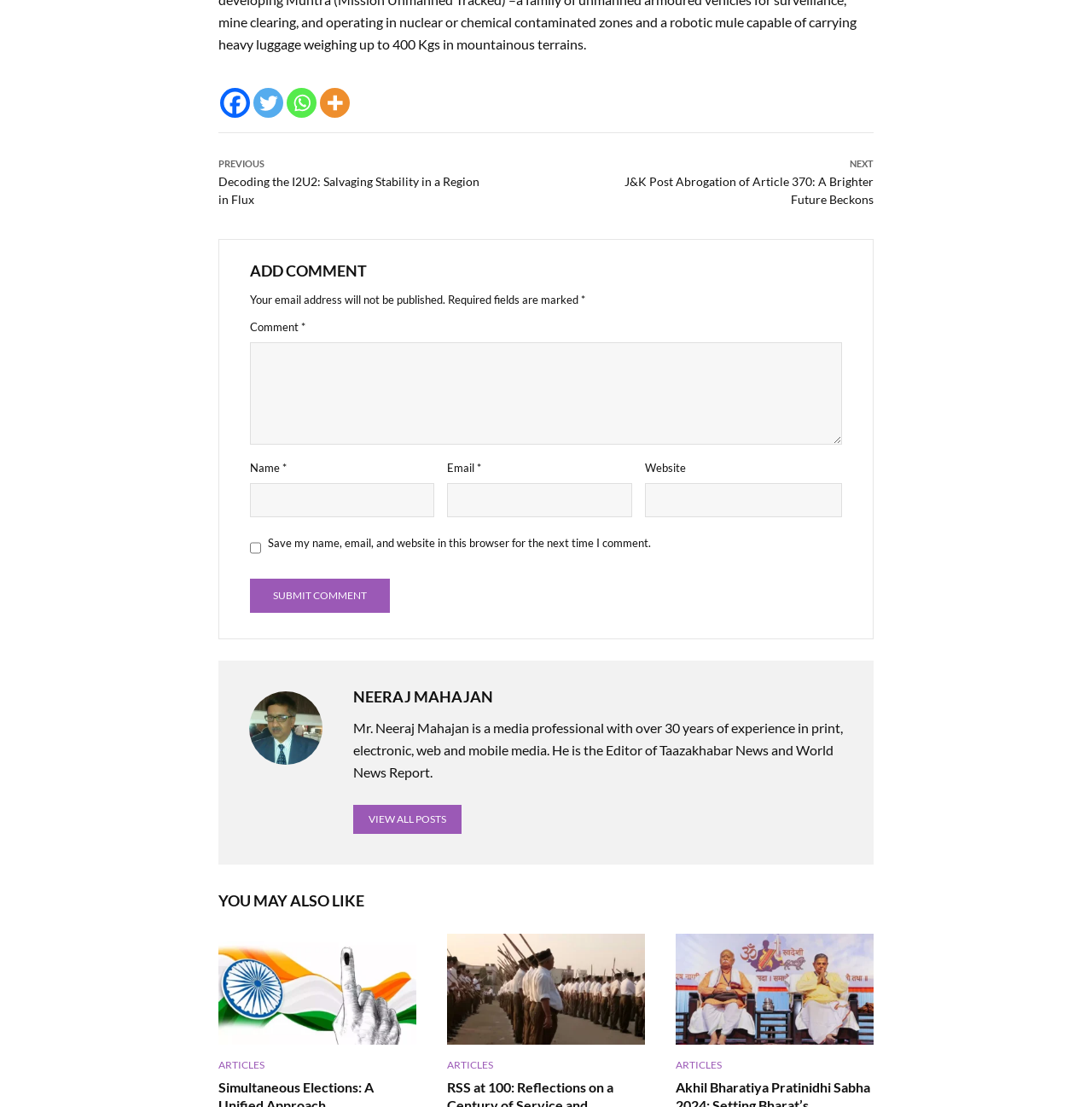Determine the bounding box coordinates of the section I need to click to execute the following instruction: "Click on the Facebook link". Provide the coordinates as four float numbers between 0 and 1, i.e., [left, top, right, bottom].

[0.202, 0.08, 0.229, 0.107]